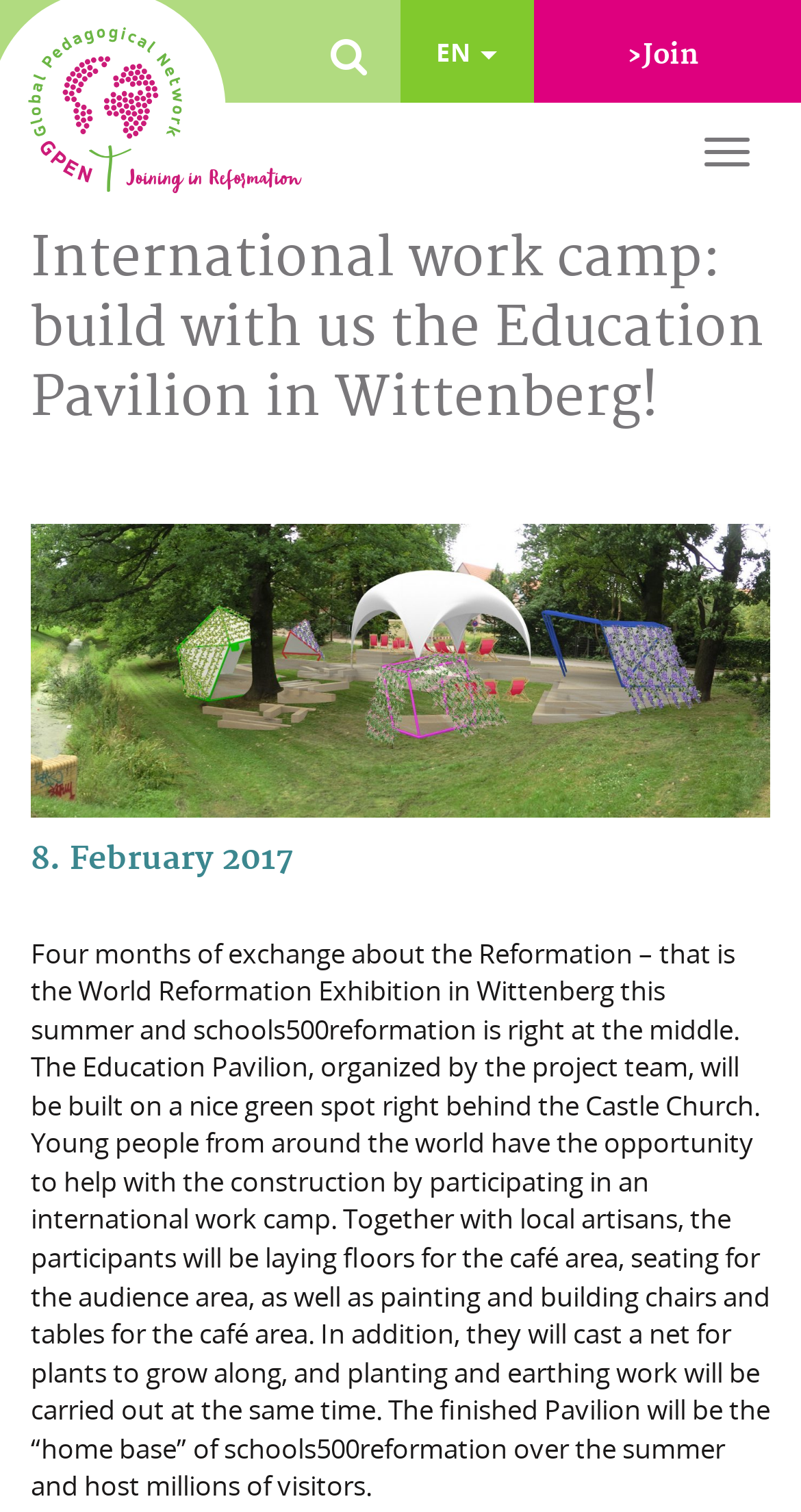When was the webpage last updated?
Answer the question with just one word or phrase using the image.

8. February 2017